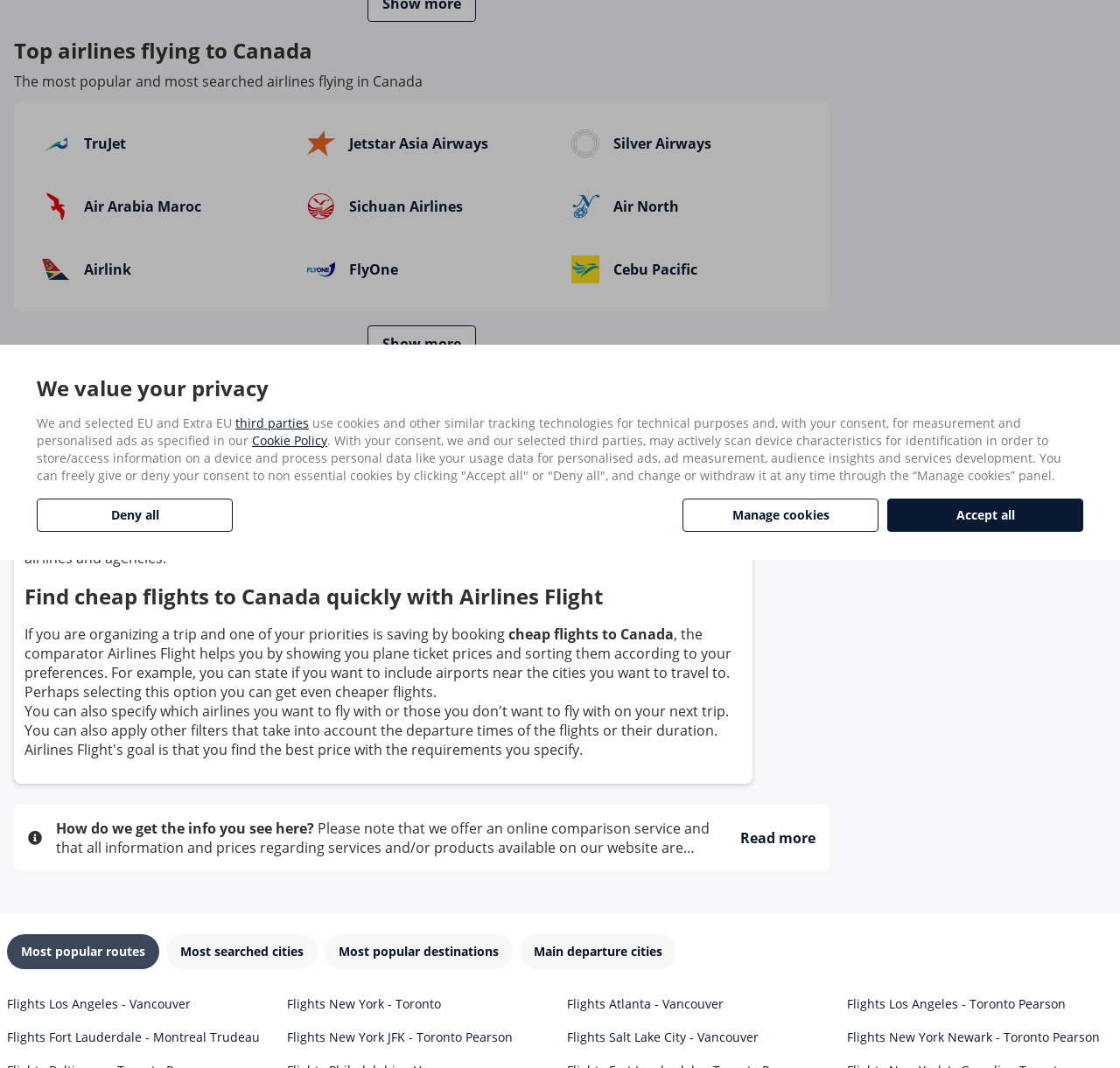Determine the bounding box coordinates for the UI element described. Format the coordinates as (top-left x, top-left y, bottom-right x, bottom-right y) and ensure all values are between 0 and 1. Element description: Jetstar Asia Airways

[0.265, 0.111, 0.489, 0.157]